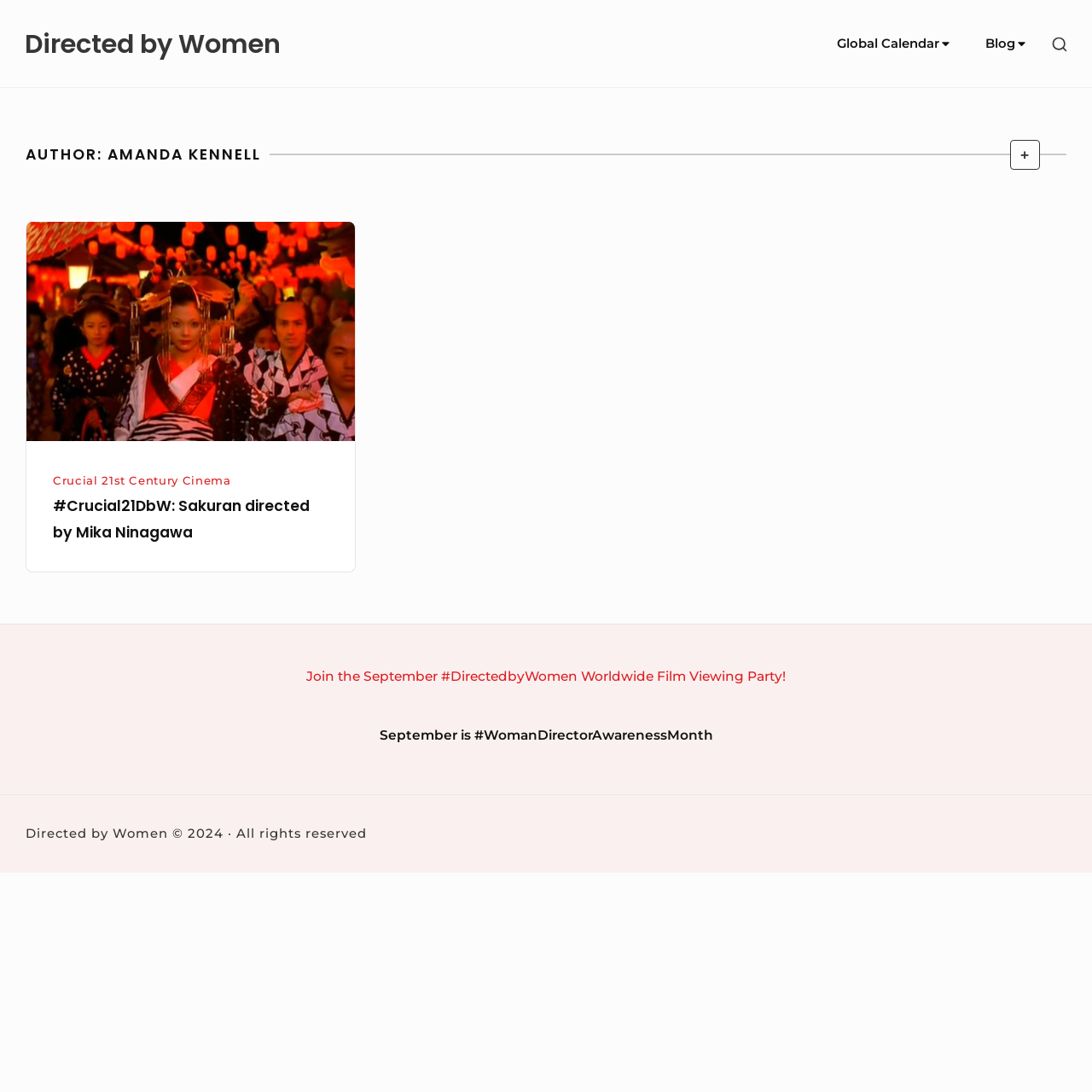From the webpage screenshot, identify the region described by Login. Provide the bounding box coordinates as (top-left x, top-left y, bottom-right x, bottom-right y), with each value being a floating point number between 0 and 1.

None